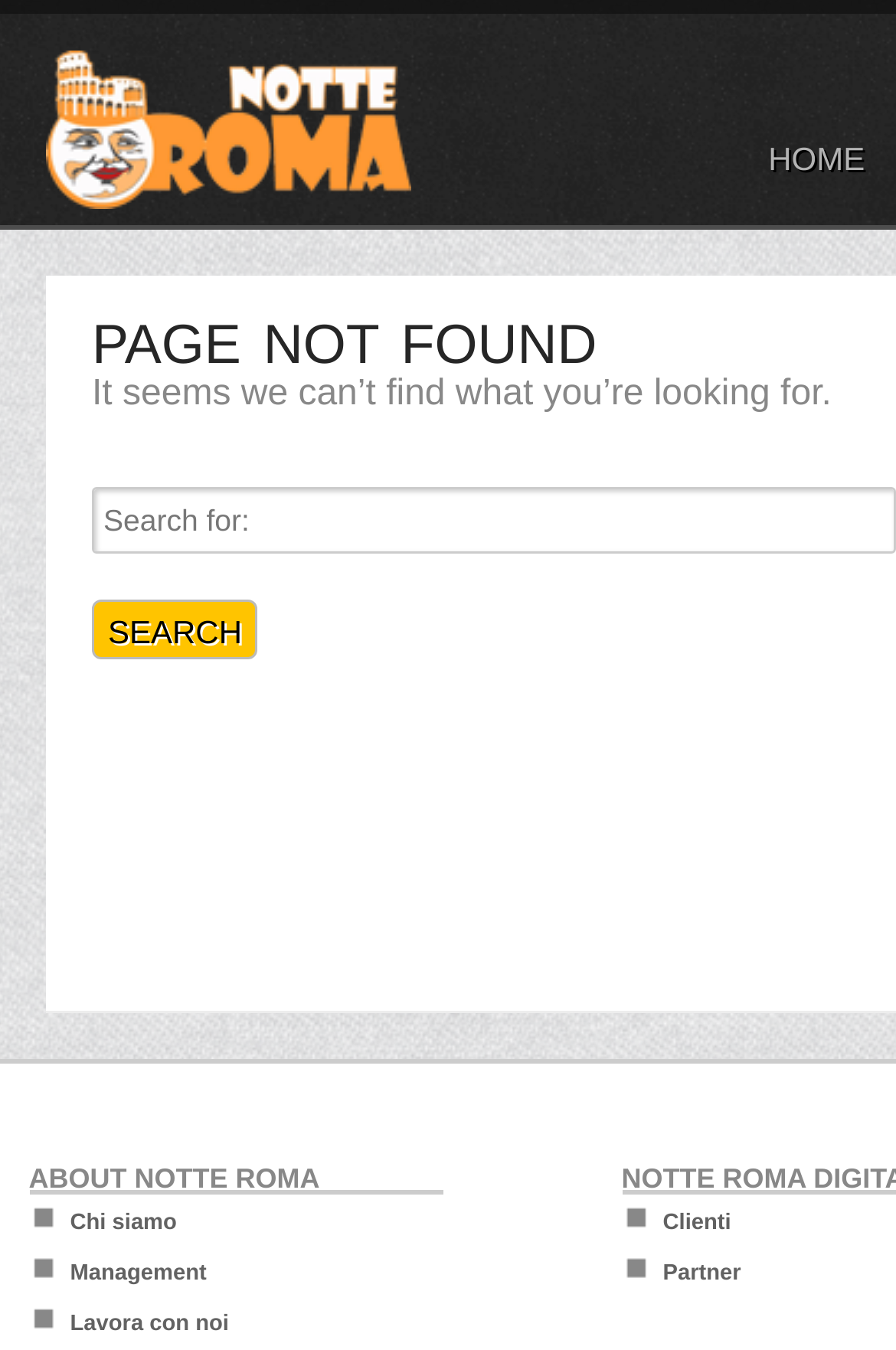Answer the question below in one word or phrase:
What is the error message displayed on the page?

Page not found